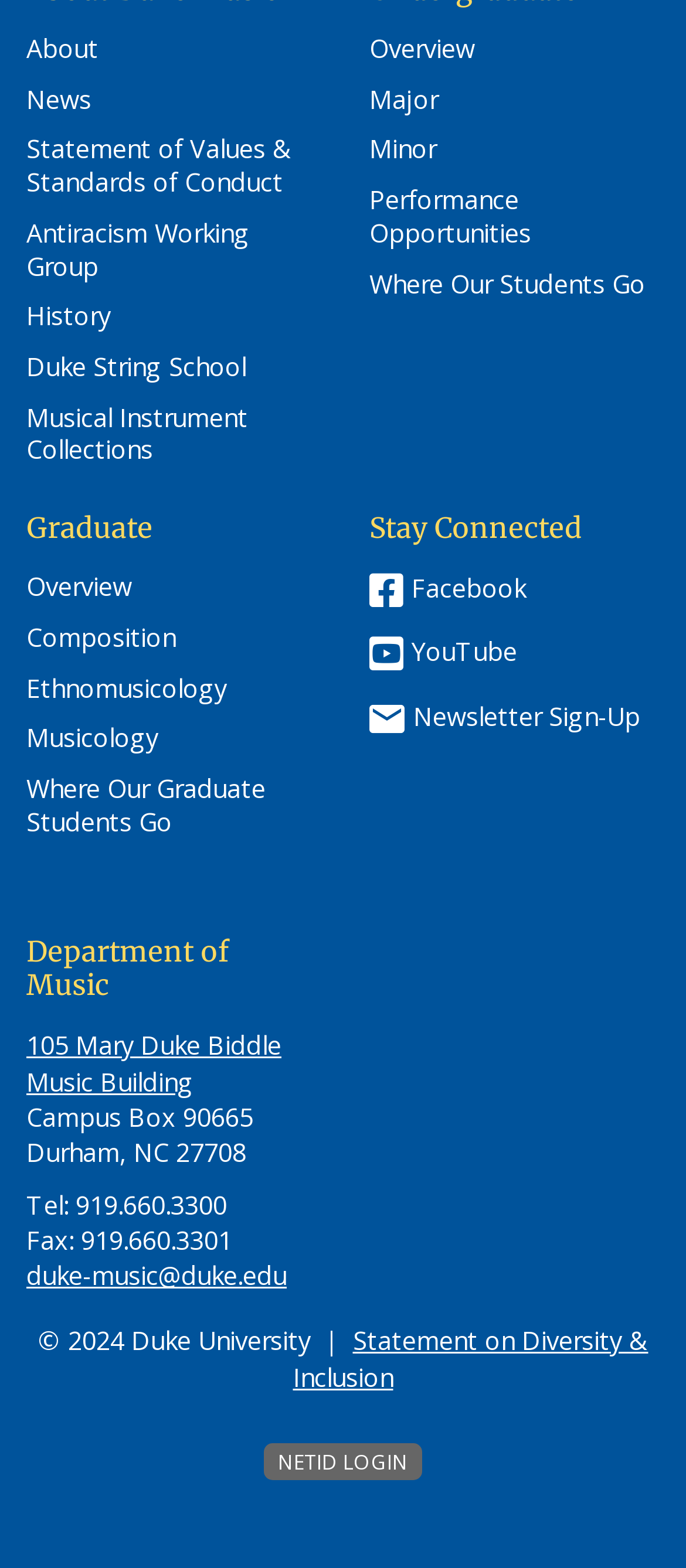Please find and report the bounding box coordinates of the element to click in order to perform the following action: "Click the 'BACK TO NEWS OVERVIEW' link". The coordinates should be expressed as four float numbers between 0 and 1, in the format [left, top, right, bottom].

None